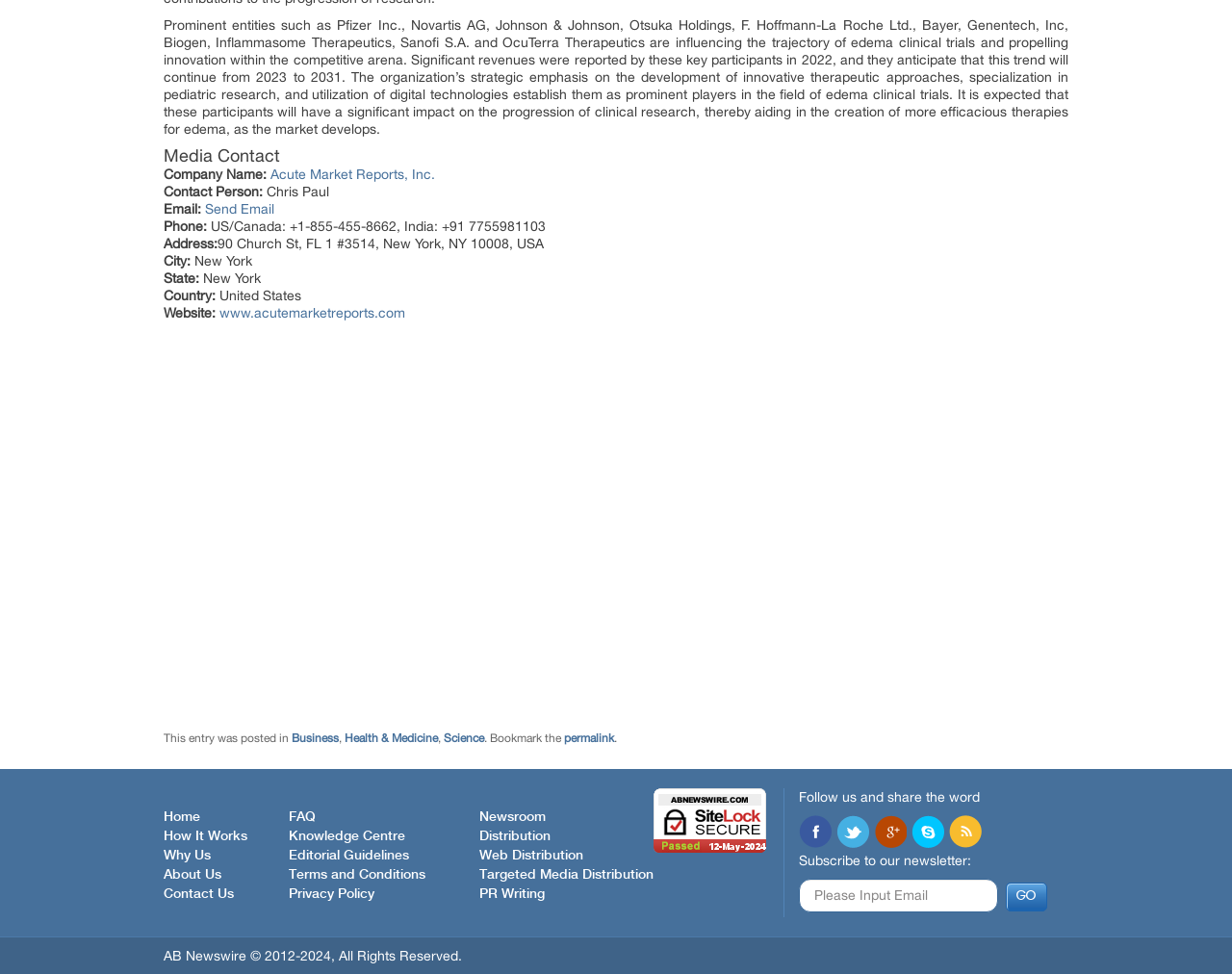Give a concise answer using one word or a phrase to the following question:
Who is the contact person?

Chris Paul